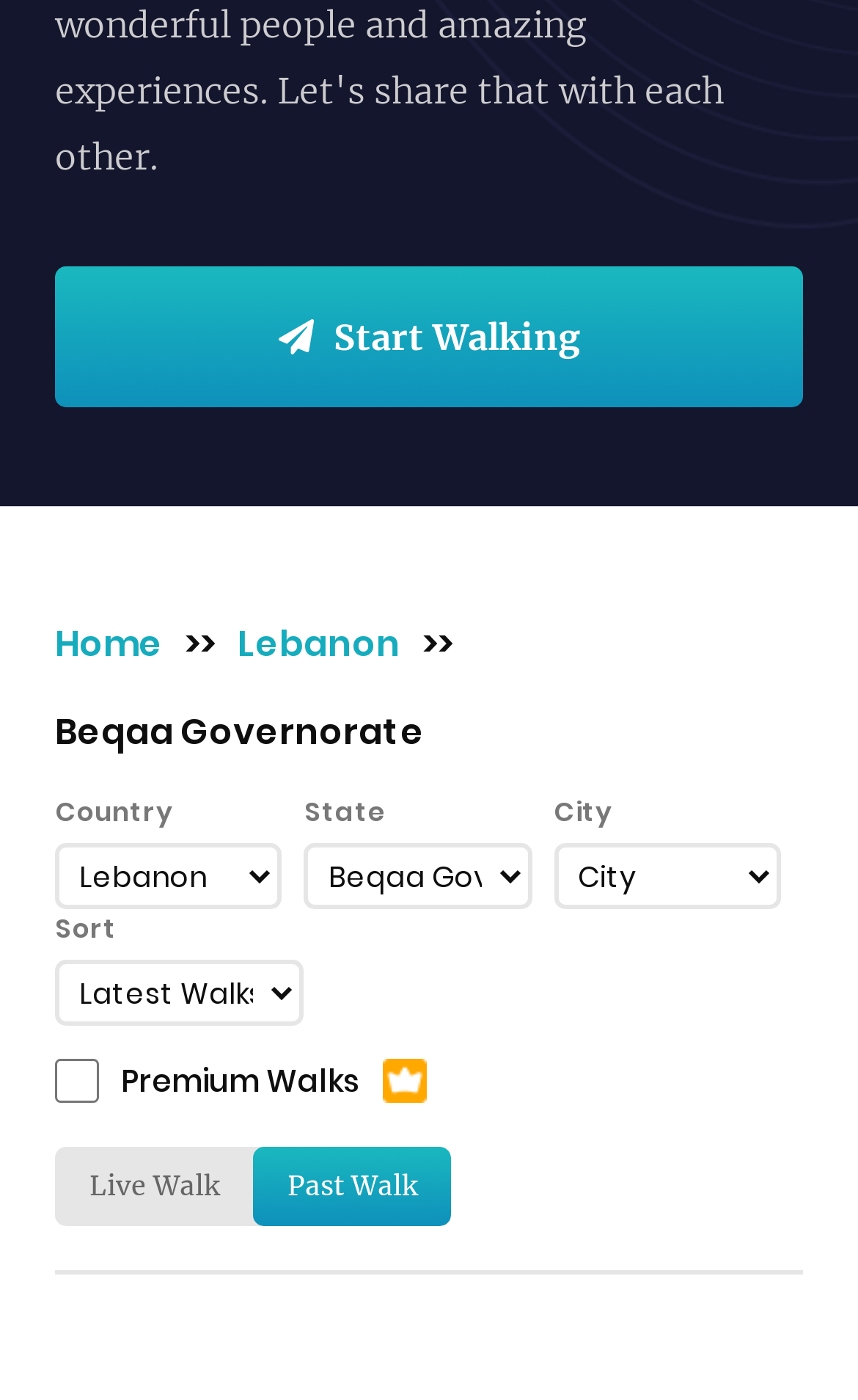Determine the bounding box for the UI element that matches this description: "parent_node: Premium Walks".

[0.064, 0.756, 0.115, 0.788]